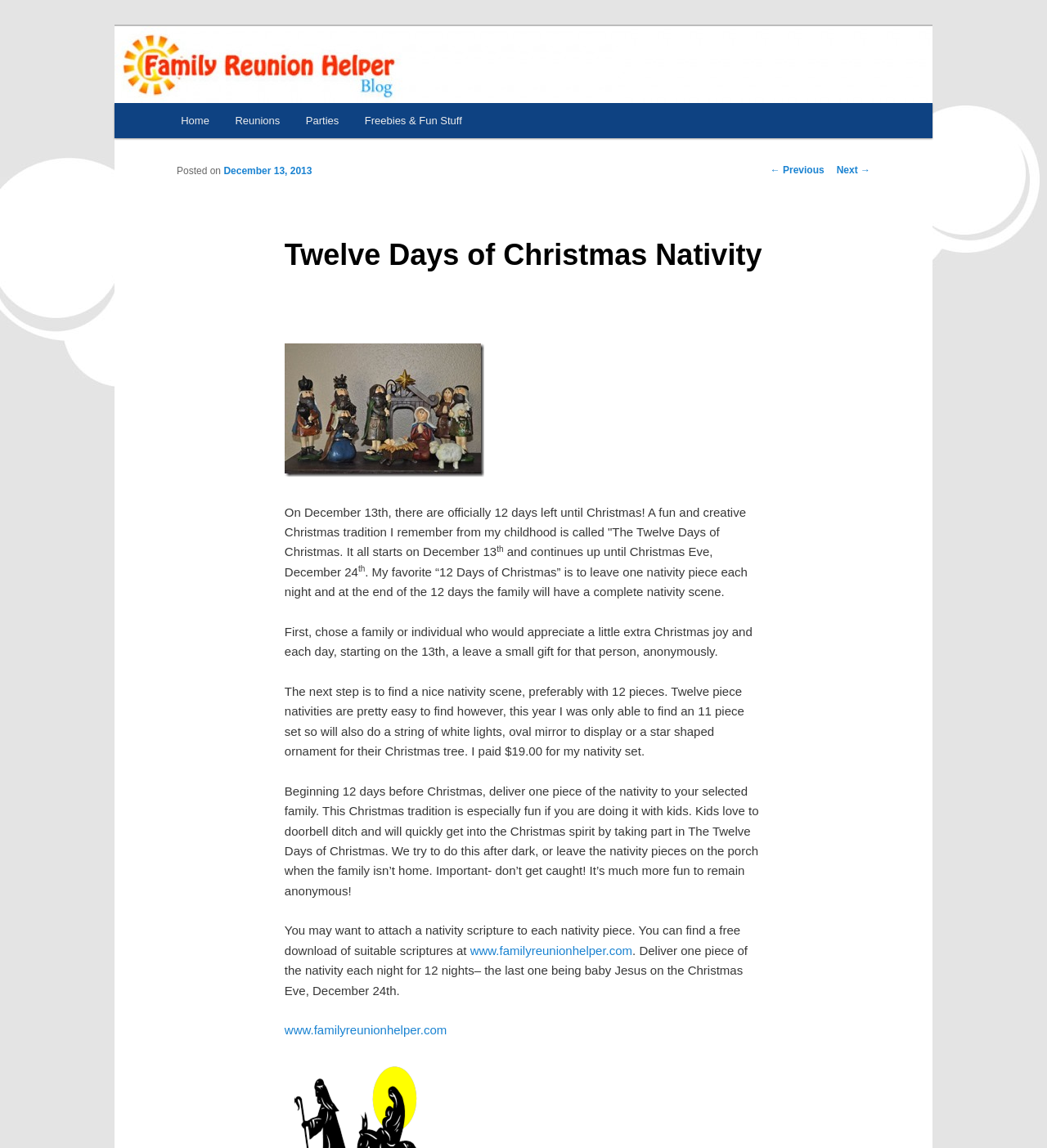Identify the bounding box coordinates of the clickable section necessary to follow the following instruction: "Click the 'Freebies & Fun Stuff' link". The coordinates should be presented as four float numbers from 0 to 1, i.e., [left, top, right, bottom].

[0.336, 0.09, 0.454, 0.121]